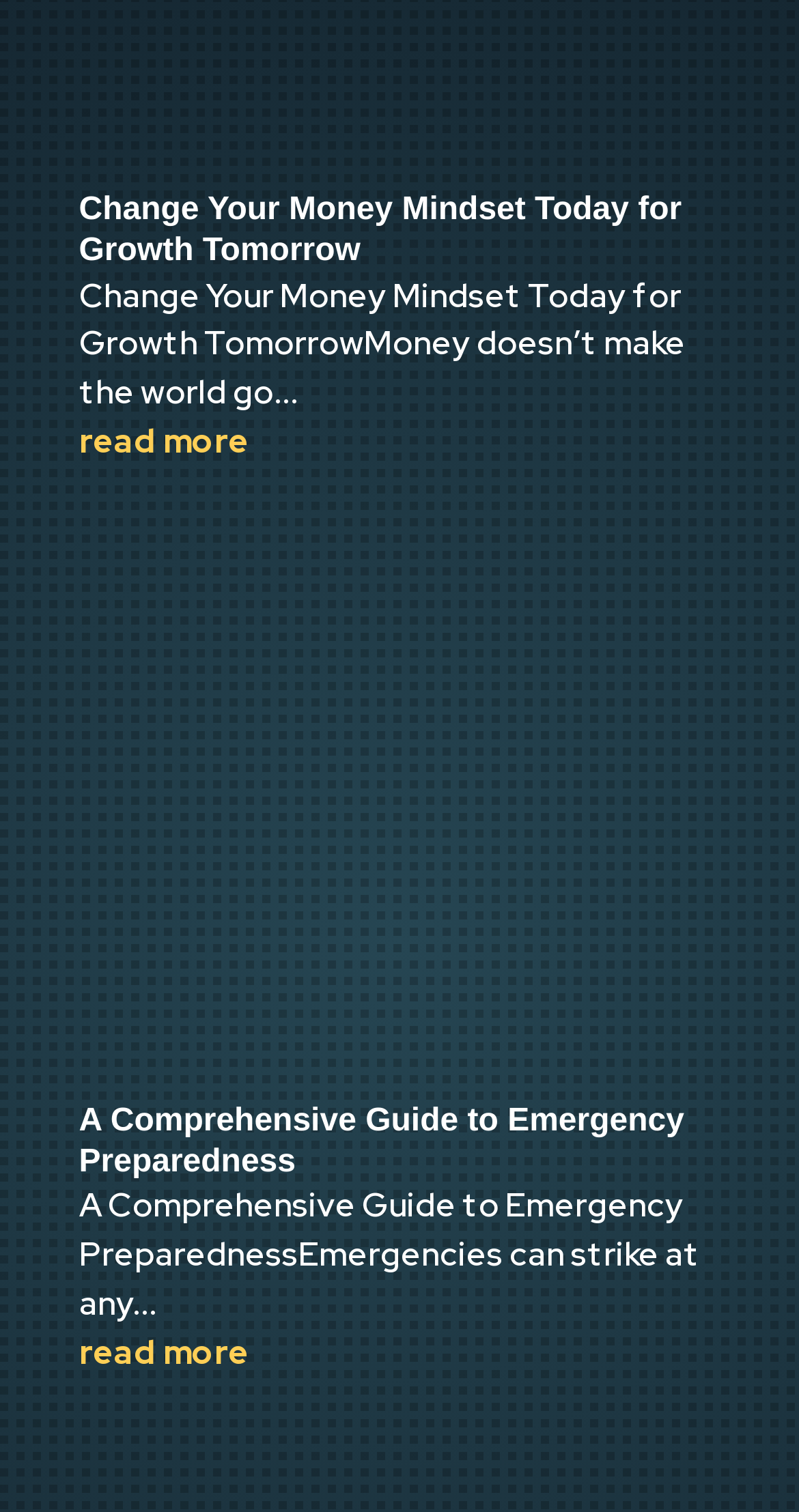Give a short answer using one word or phrase for the question:
What is the title of the second article?

Emergency Preparedness